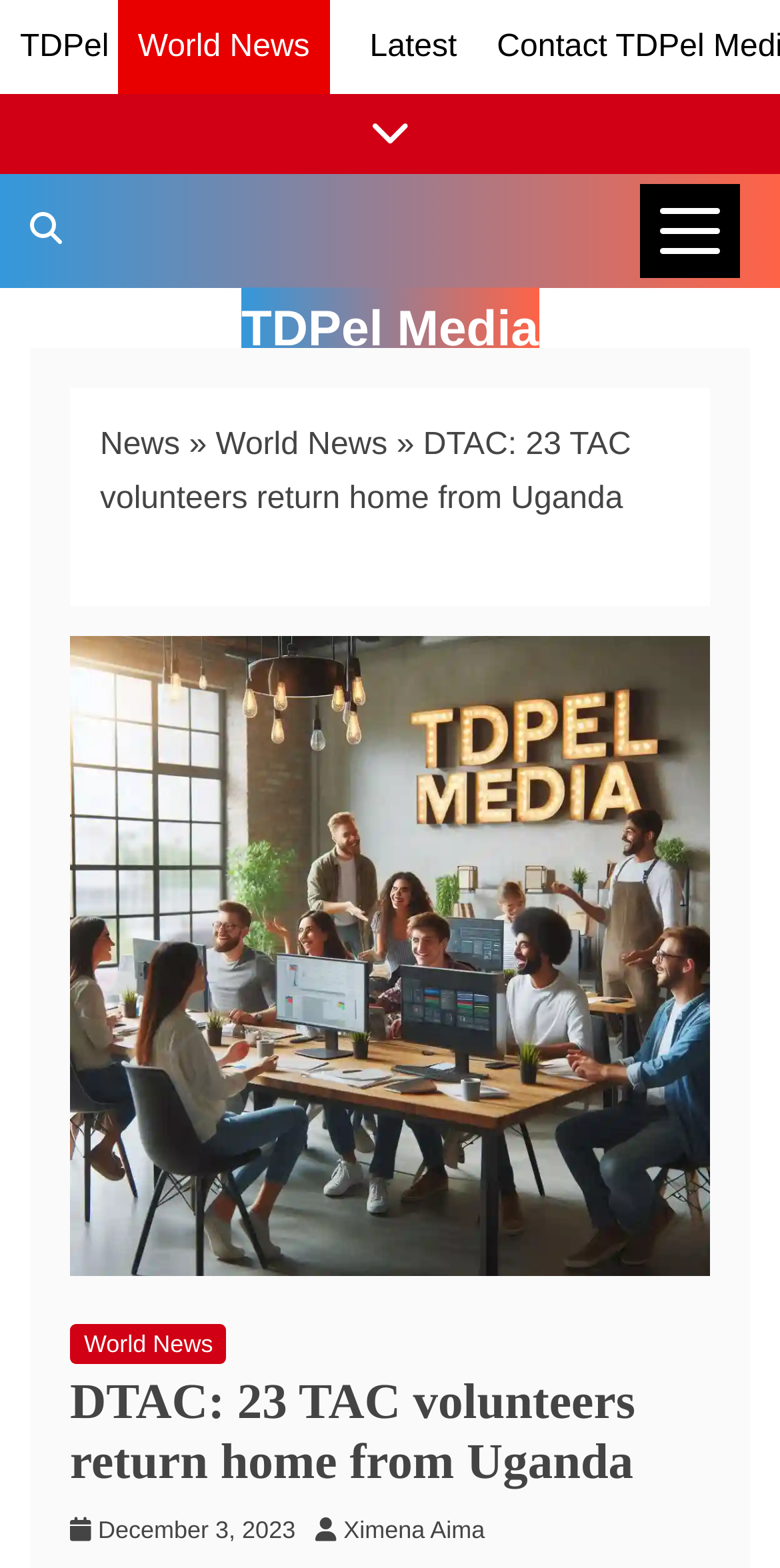Who is the author of this news article?
Could you answer the question in a detailed manner, providing as much information as possible?

I identified the author of this news article by looking at the link 'Ximena Aima' which is located below the heading of the article. This link is likely to represent the author of the article.